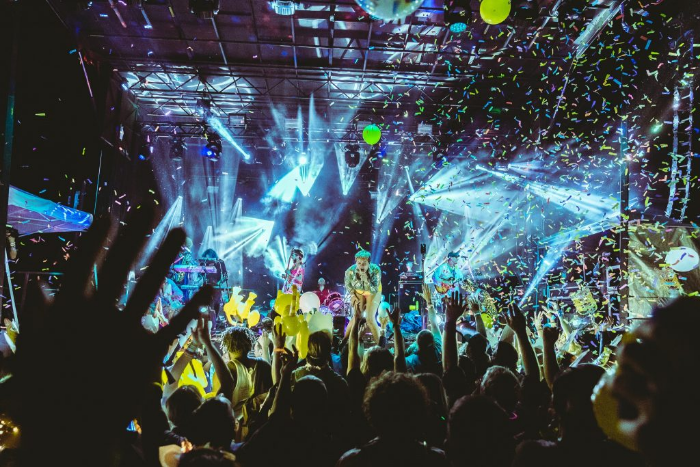Offer an in-depth caption of the image, mentioning all notable aspects.

The image captures a vibrant moment from UTOPiAfest 2019 held in Burnet, Texas, showcasing a lively performance filled with energetic participants and colorful confetti. In the foreground, an enthusiastic crowd with raised hands celebrates the music, reflecting the festival's friendly and relaxed atmosphere. The stage, illuminated by dynamic lights, features performers engaging with the audience, contributing to the excitement of the event. This annual festival is celebrated for its eclectic lineup, which this year included local artists like Brownout and The Deer, creating a rich tapestry of Austin's musical culture. The joyful ambiance, characterized by a mix of live music and community spirit, encapsulates the essence of a must-attend experience for music lovers in the region.